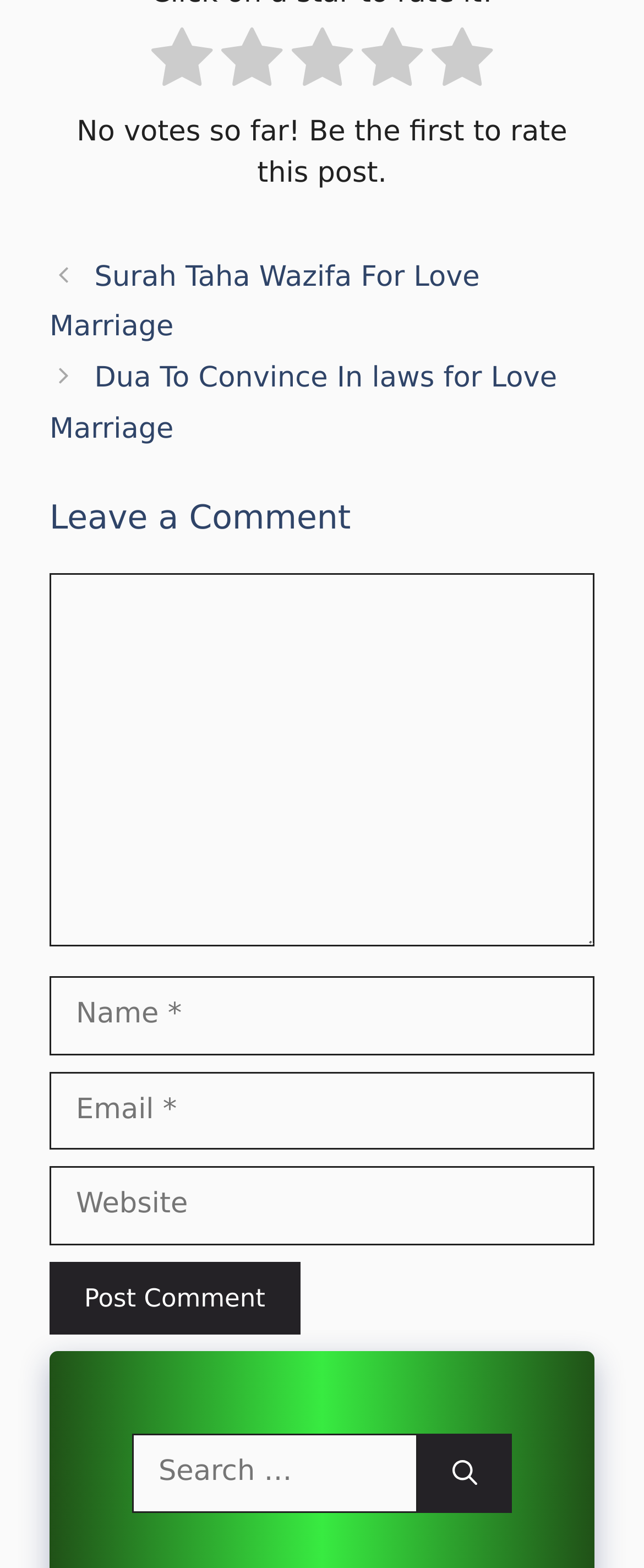Identify the bounding box coordinates for the element you need to click to achieve the following task: "Leave a comment". Provide the bounding box coordinates as four float numbers between 0 and 1, in the form [left, top, right, bottom].

[0.077, 0.317, 0.923, 0.344]